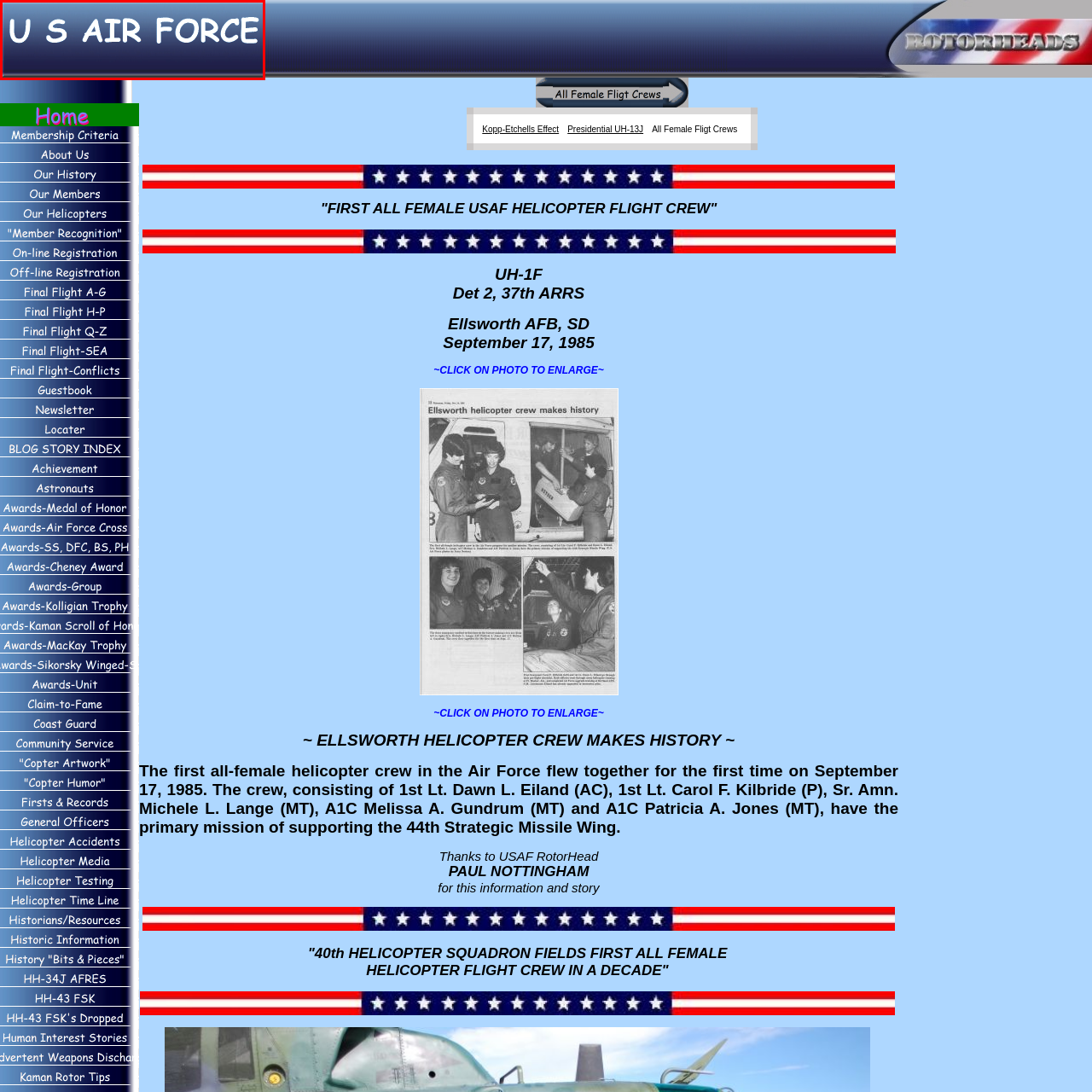What is the purpose of the 'U S AIR FORCE' element? Observe the image within the red bounding box and give a one-word or short-phrase answer.

a clickable link